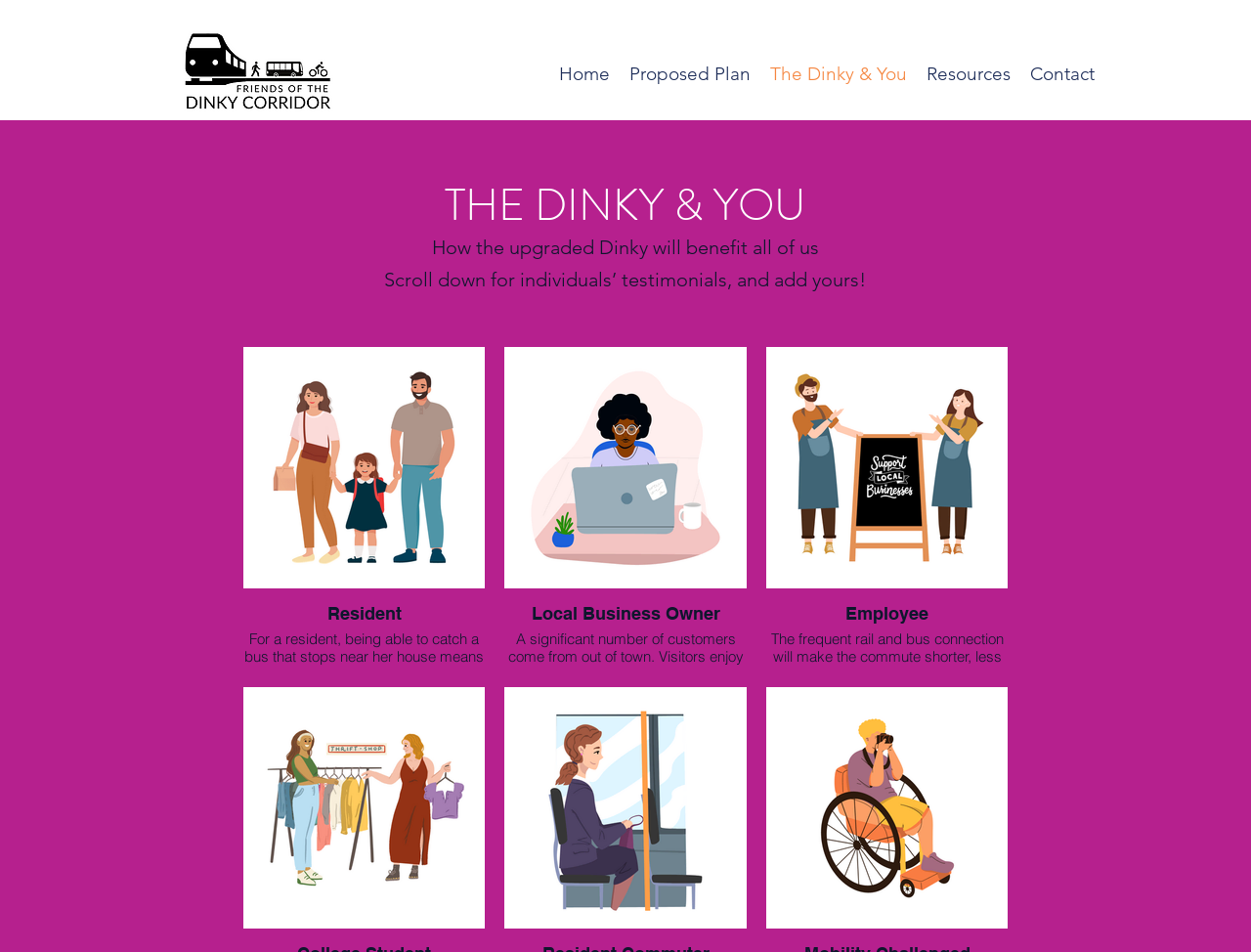Analyze the image and answer the question with as much detail as possible: 
What are the three types of people mentioned on this webpage?

By analyzing the webpage's content, I found three types of people mentioned: Resident, Business Owner, and Employee. These types are mentioned in the context of how the upgraded Dinky will benefit them.